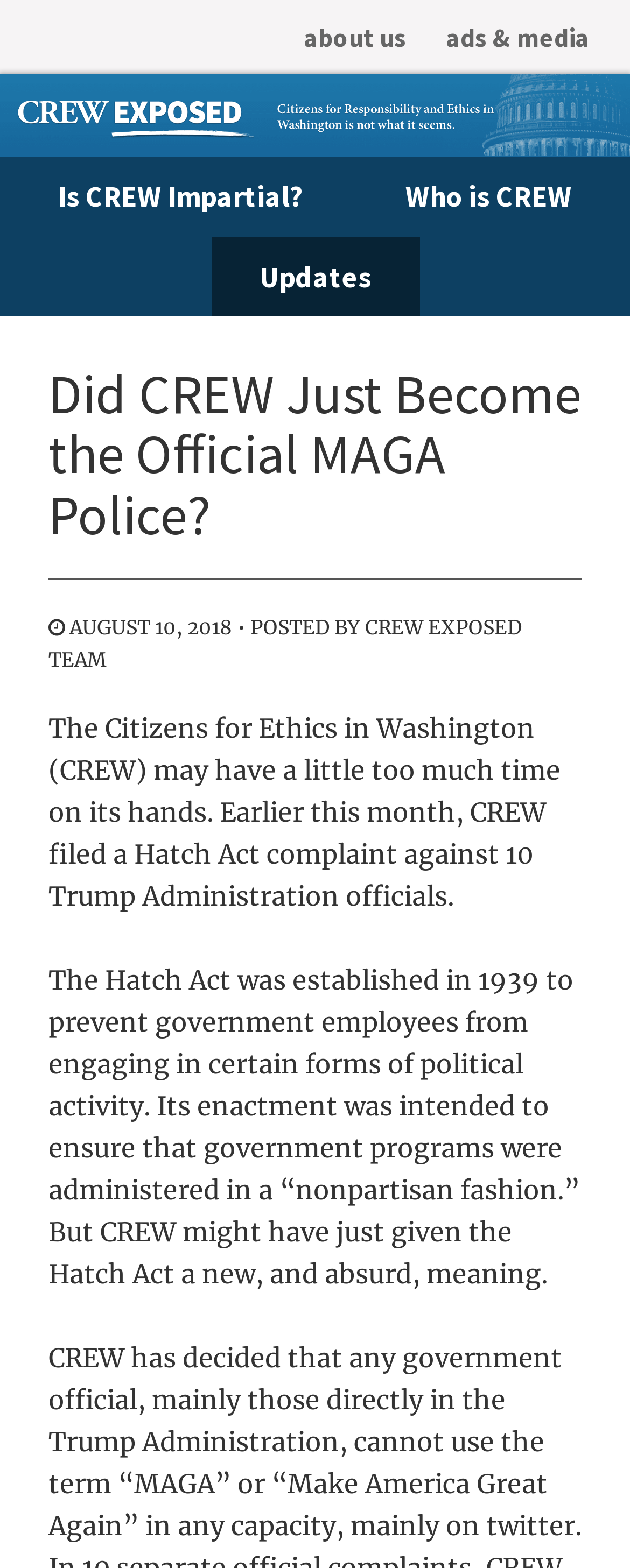Generate a thorough caption detailing the webpage content.

The webpage is about CREW Exposed, with a prominent heading "Did CREW Just Become the Official MAGA Police?" located near the top center of the page. Below the heading, there is a date and author information "AUGUST 10, 2018 • POSTED BY CREW EXPOSED TEAM". 

At the very top of the page, there are four links: "about us", "ads & media", and "CREW Exposed" which spans the entire width of the page, accompanied by an image with the same name. The "CREW Exposed" link is directly above the heading.

On the left side of the page, there are three links: "Is CREW Impartial?", "Who is CREW", and "Updates". The "Updates" link is positioned slightly below the other two.

The main content of the page consists of two paragraphs of text. The first paragraph describes how CREW filed a Hatch Act complaint against 10 Trump Administration officials. The second paragraph explains the purpose of the Hatch Act and how CREW's actions might have given it a new meaning. These paragraphs are located below the date and author information, and occupy a significant portion of the page.